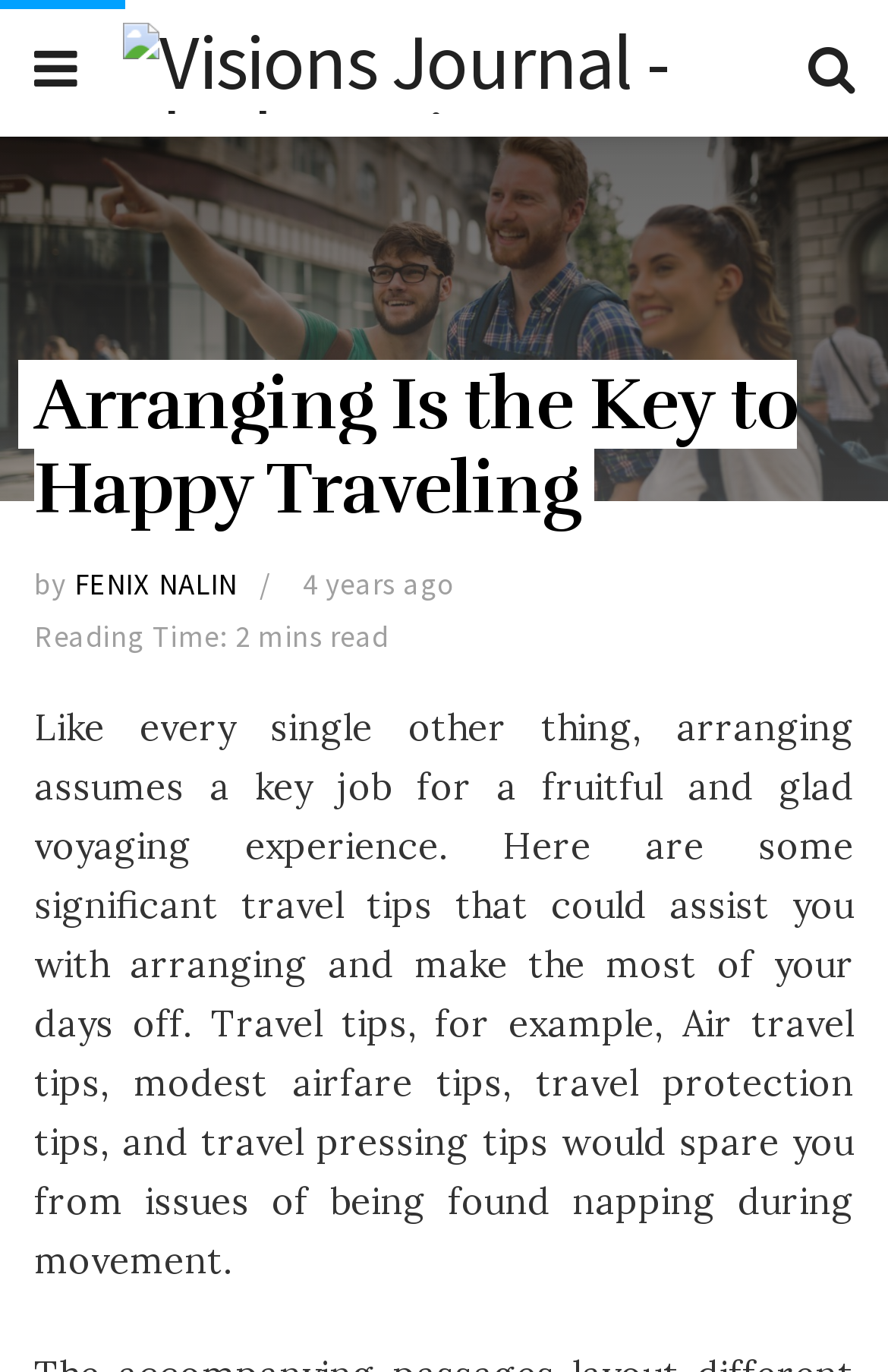Provide the bounding box coordinates for the UI element that is described as: "Fenix Nalin".

[0.084, 0.412, 0.267, 0.441]